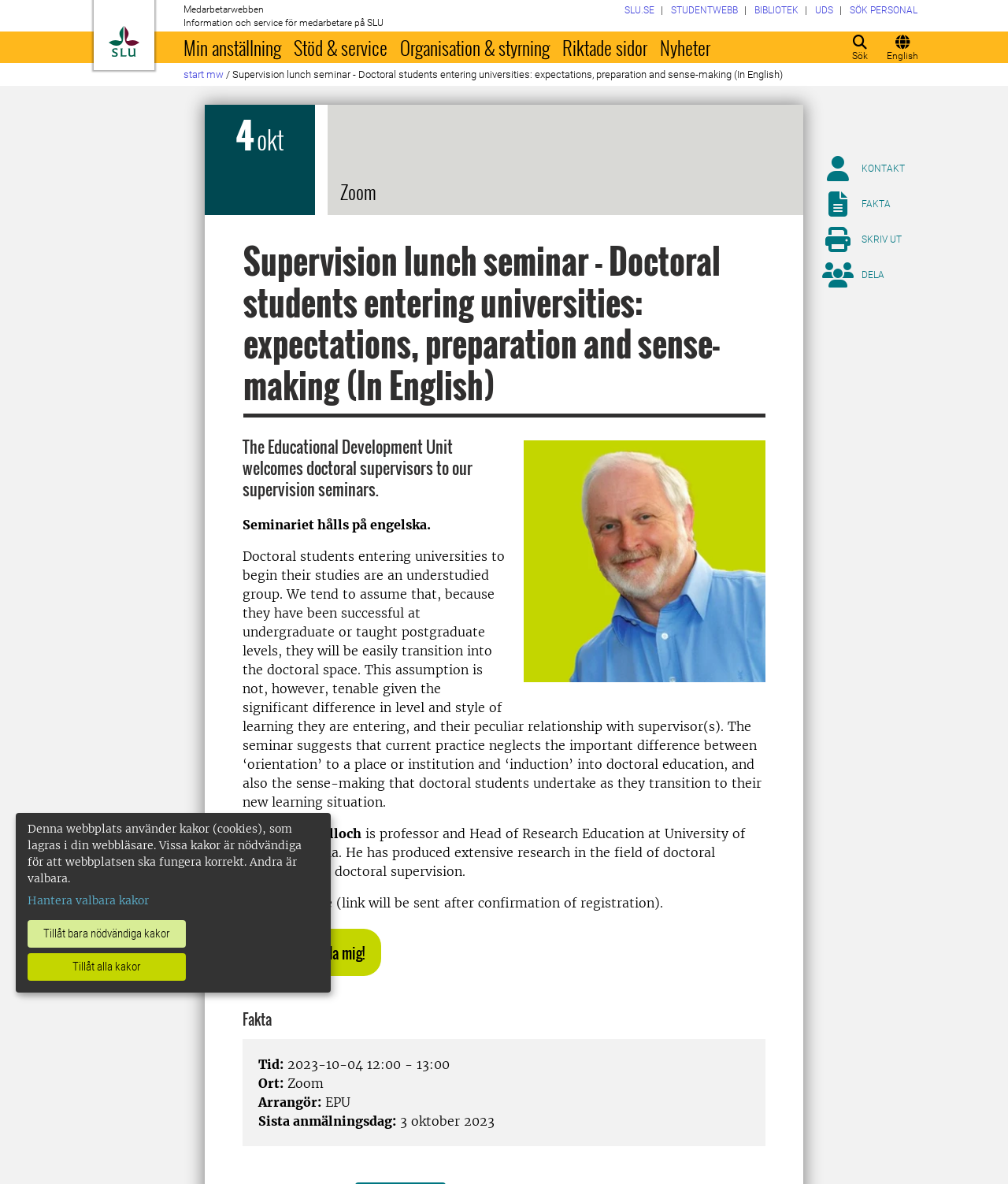What is the text of the webpage's headline?

Supervision lunch seminar - Doctoral students entering universities: expectations, preparation and sense-making (In English)